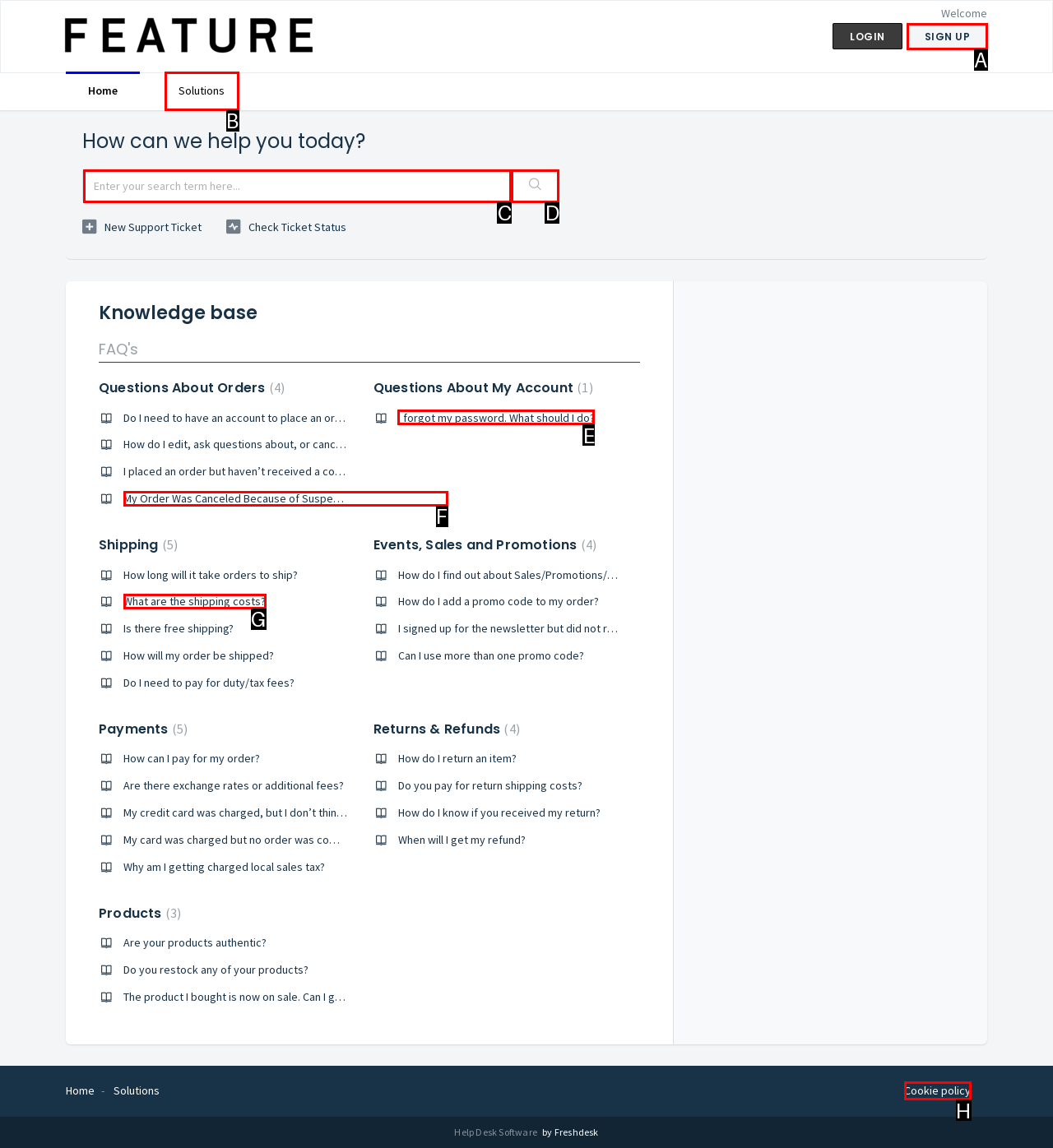Which UI element corresponds to this description: What are the shipping costs?
Reply with the letter of the correct option.

G